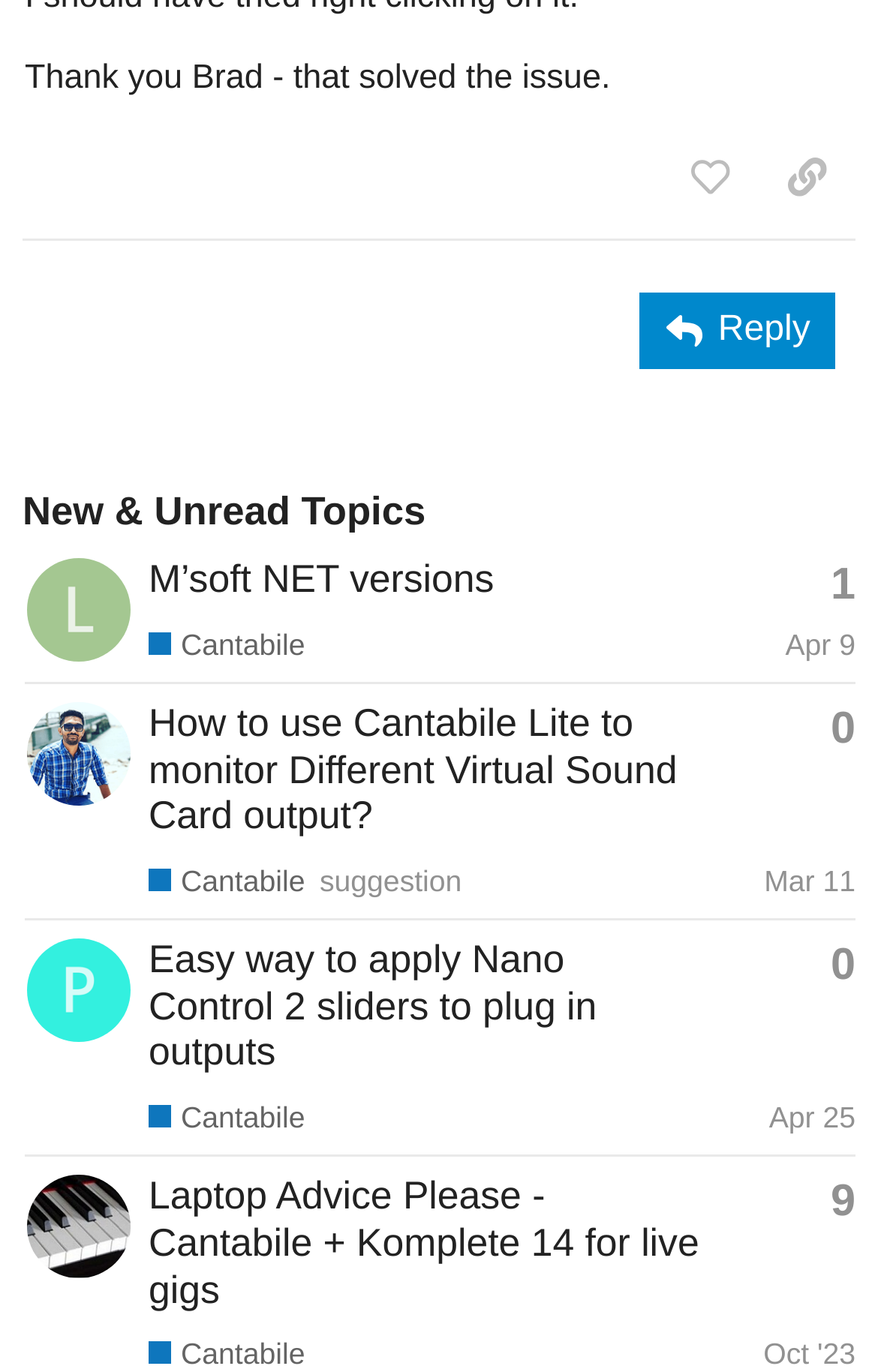How many topics are listed on this page?
Look at the screenshot and respond with a single word or phrase.

4